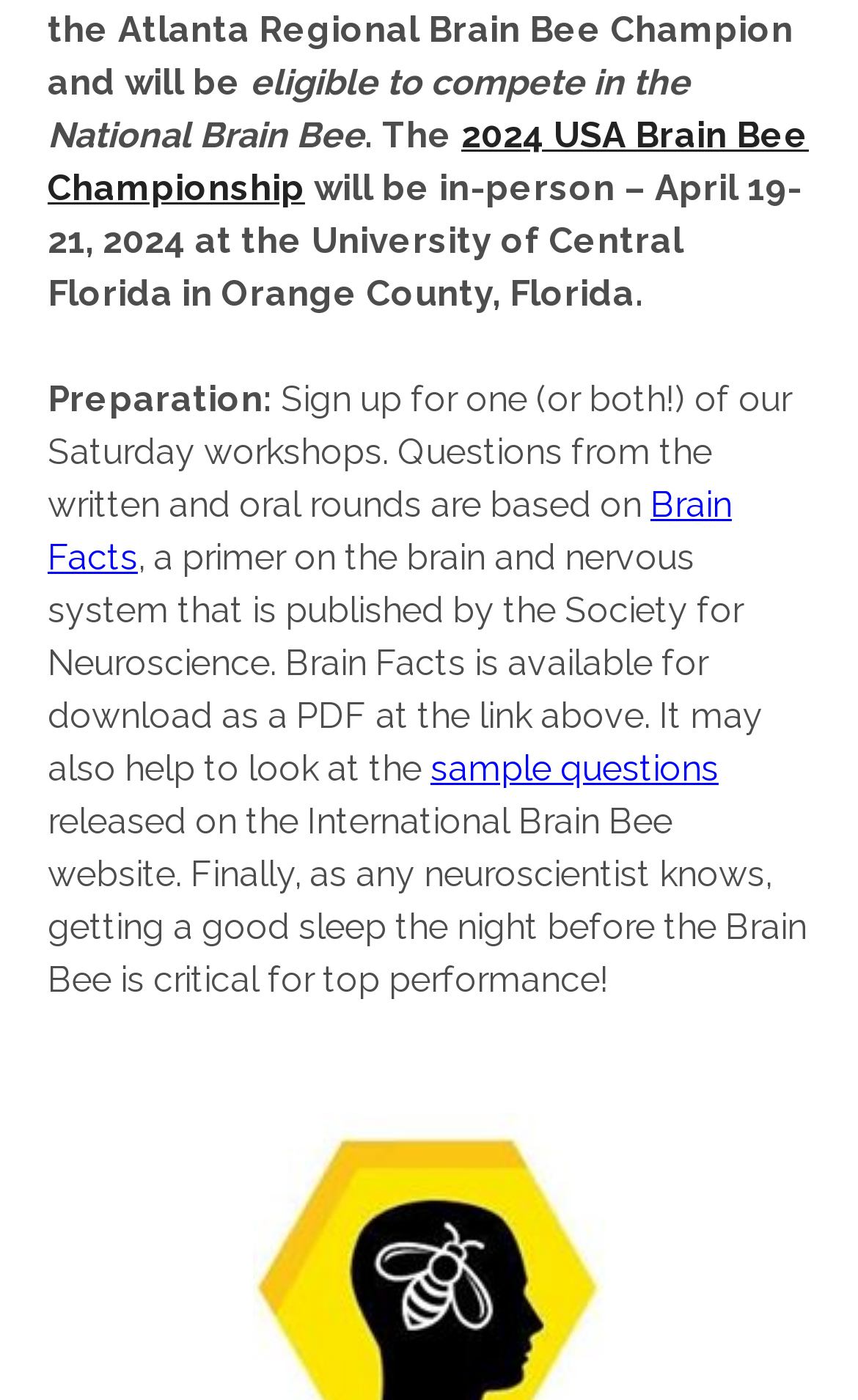Identify the bounding box of the UI element described as follows: "2024 USA Brain Bee Championship". Provide the coordinates as four float numbers in the range of 0 to 1 [left, top, right, bottom].

[0.055, 0.082, 0.943, 0.15]